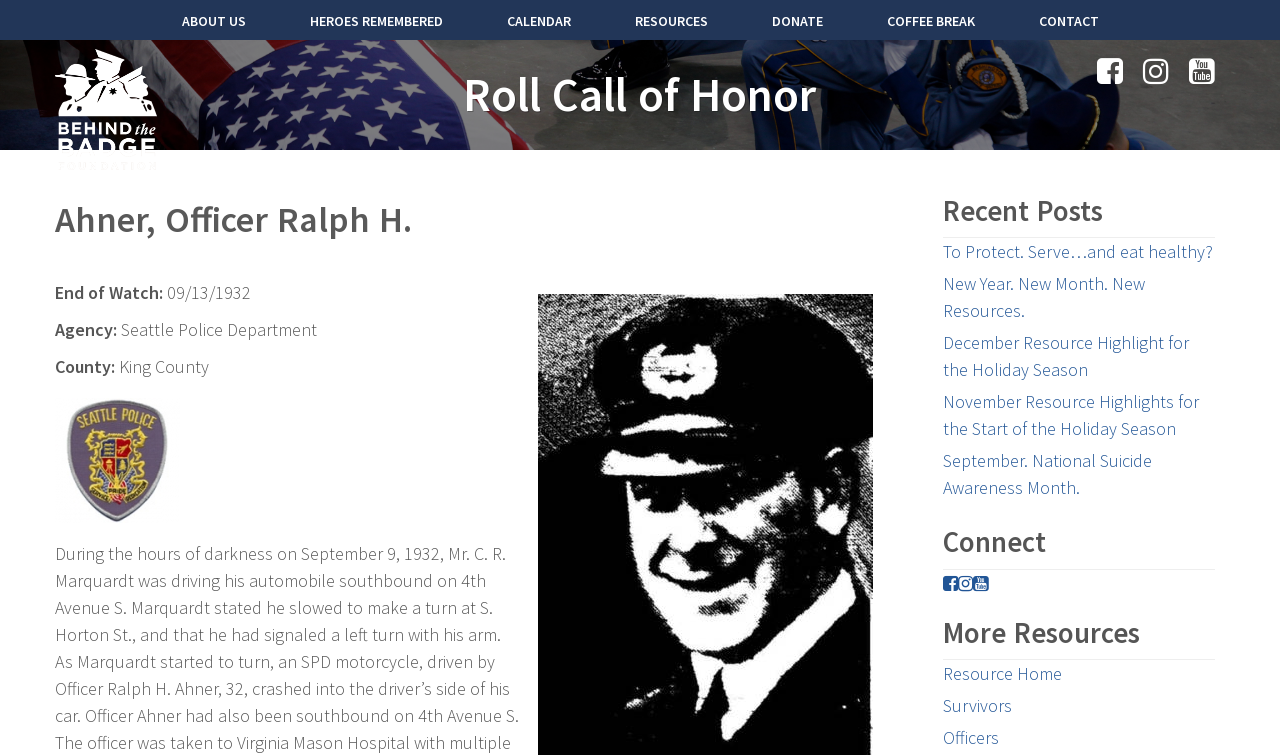Specify the bounding box coordinates of the element's area that should be clicked to execute the given instruction: "Check out the Resource Home". The coordinates should be four float numbers between 0 and 1, i.e., [left, top, right, bottom].

[0.736, 0.876, 0.829, 0.907]